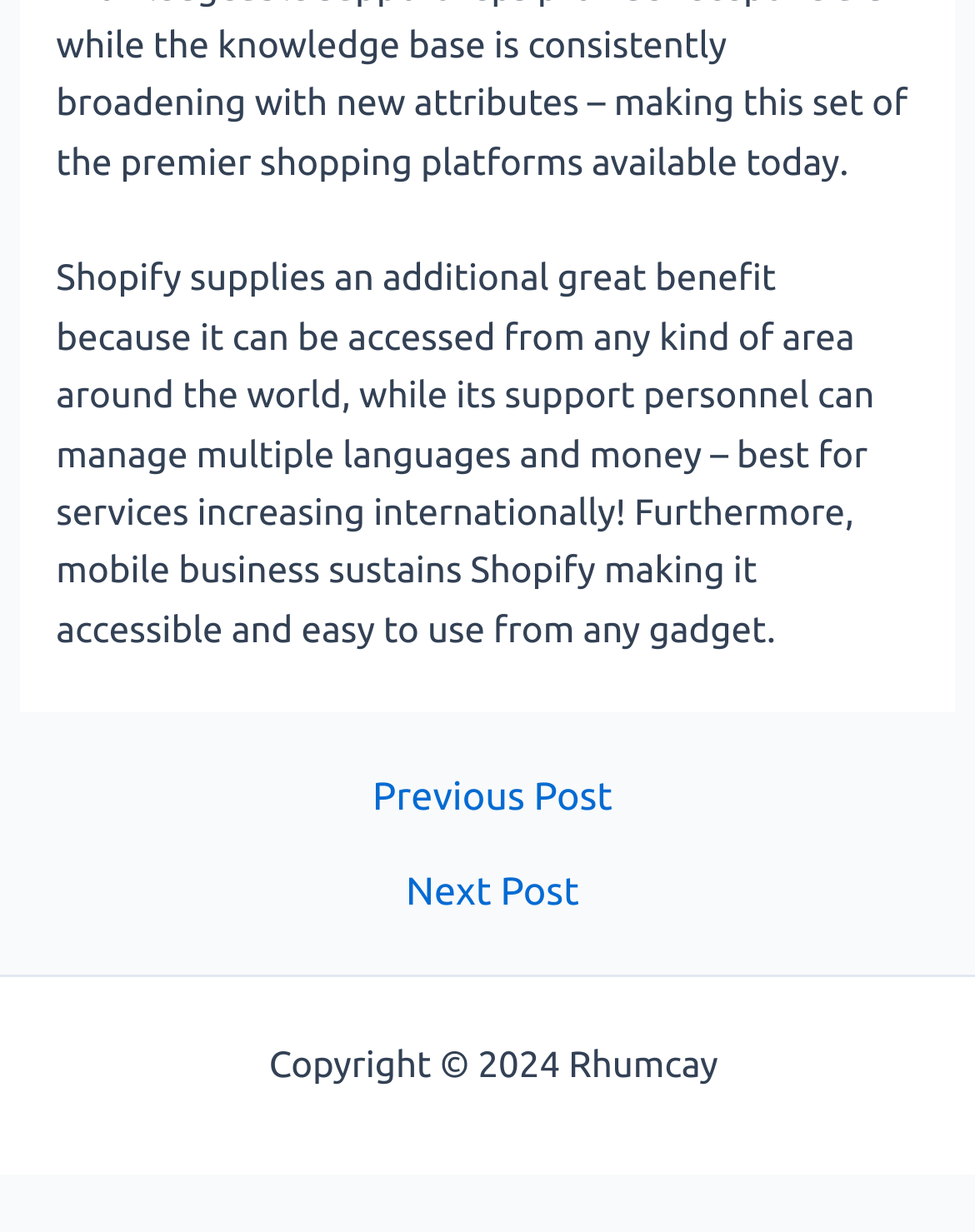Provide the bounding box coordinates of the UI element that matches the description: "Sitemap".

[0.745, 0.845, 0.884, 0.88]